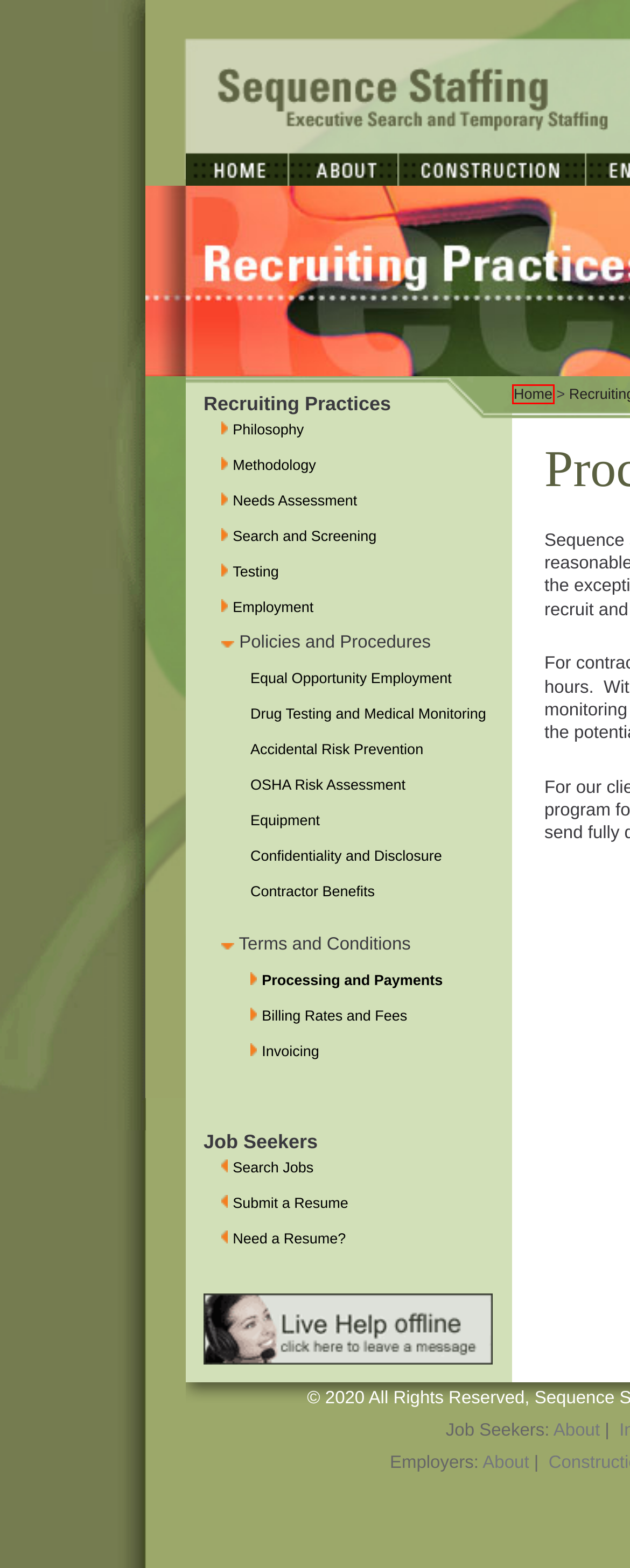You are presented with a screenshot of a webpage that includes a red bounding box around an element. Determine which webpage description best matches the page that results from clicking the element within the red bounding box. Here are the candidates:
A. Equal Opportunity Employment
B. Recruiting Search And Screening | Environmental, Engineering, Construction and Climate Change, Recru
C. Invoicing
D. OSHA Risk Assessment
E. Recruiting Methodology | Environmental, Engineering, Construction and Climate Change, Recruiters
F. Contractor Benefits
G. Recruiting Needs Assessment | Environmental, Engineering, Construction and Climate Change, Recruiter
H. Engineering Environmental Construction Recruiters-Staffing Experts

H